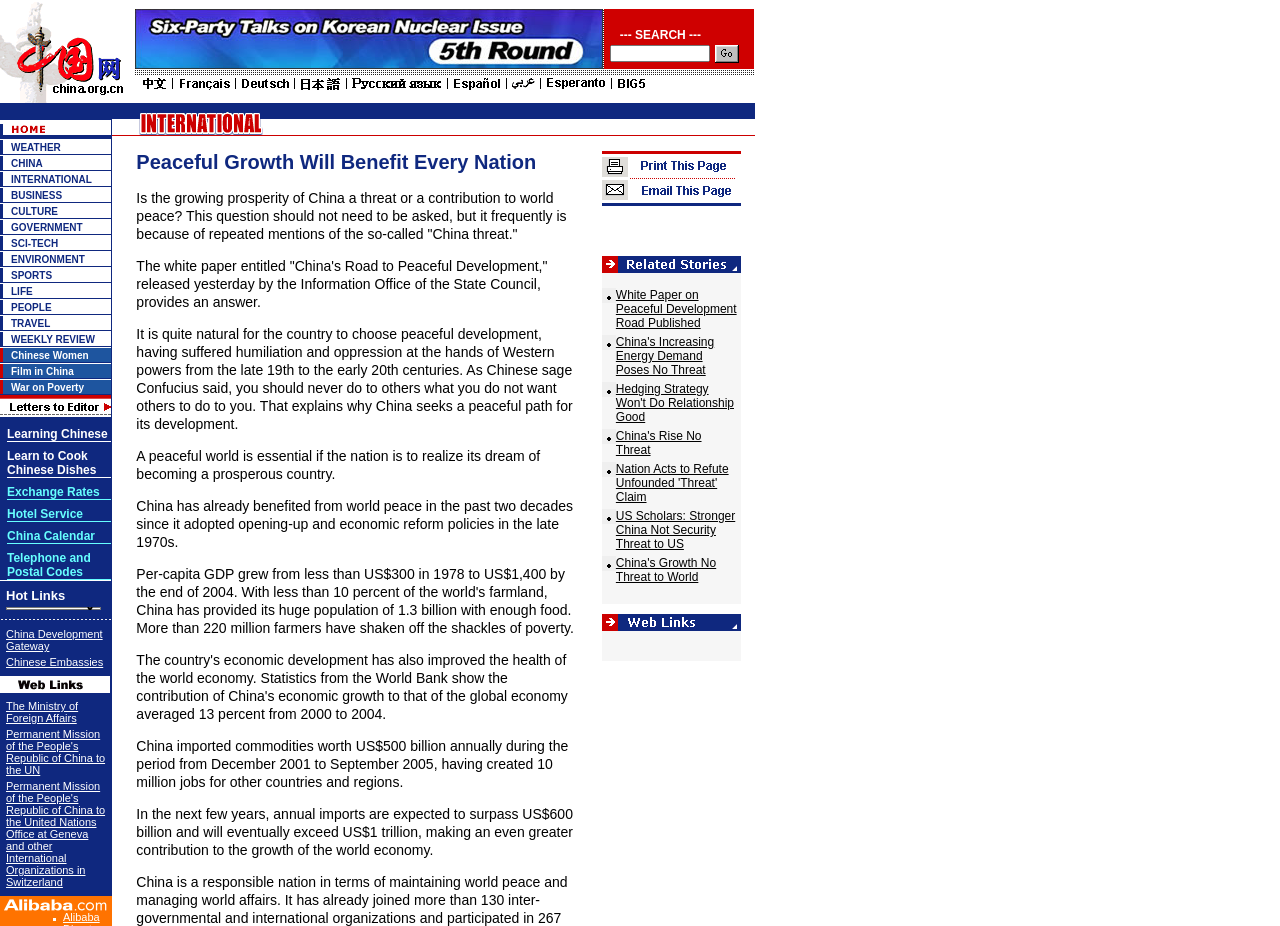Please provide a comprehensive answer to the question based on the screenshot: How many search boxes are there?

I counted the number of search boxes by looking at the layout of the webpage. There are two search boxes, one located at the top of the page and another at the bottom.